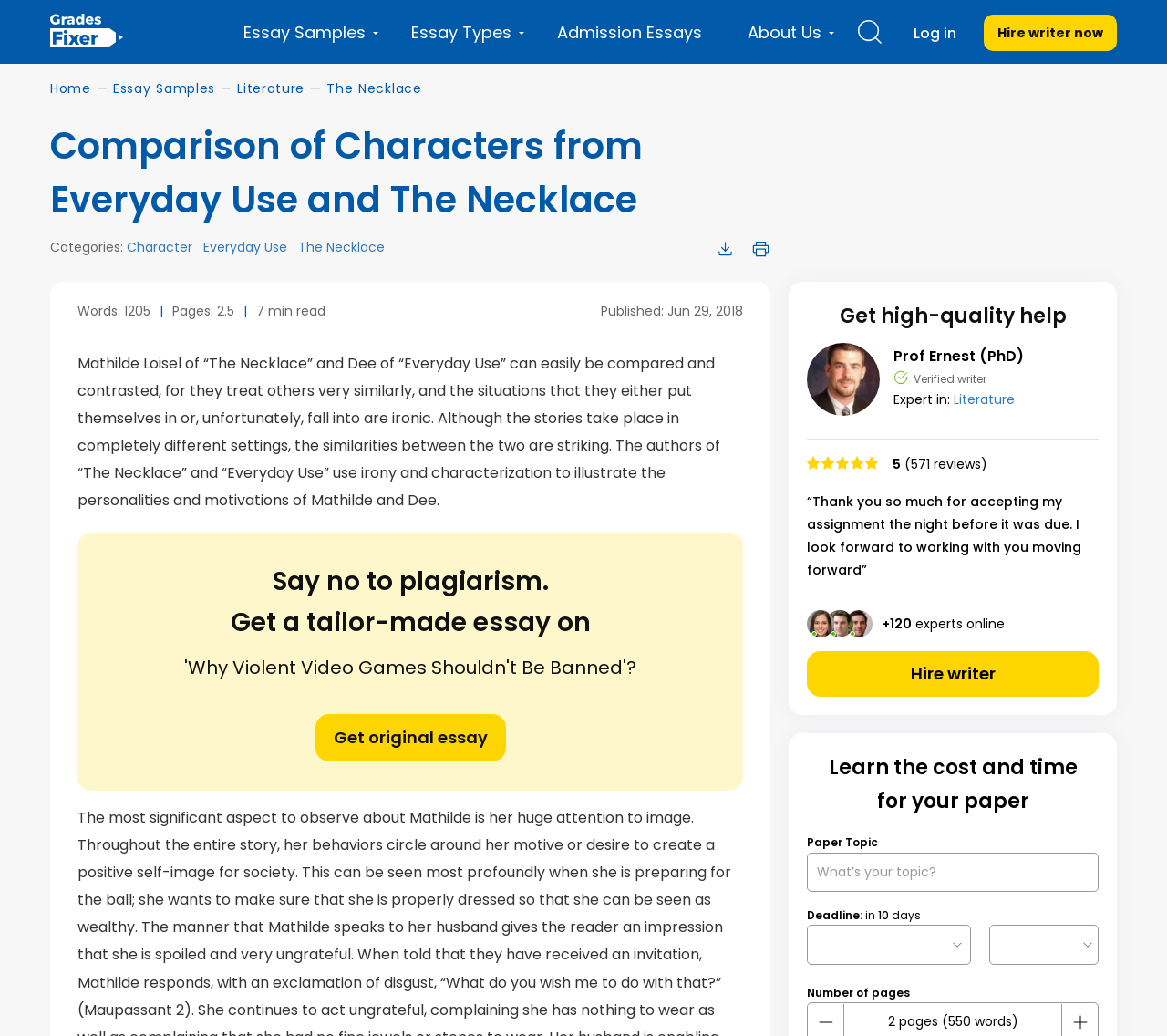Determine the bounding box coordinates of the clickable region to carry out the instruction: "Log in to the website".

[0.779, 0.015, 0.843, 0.05]